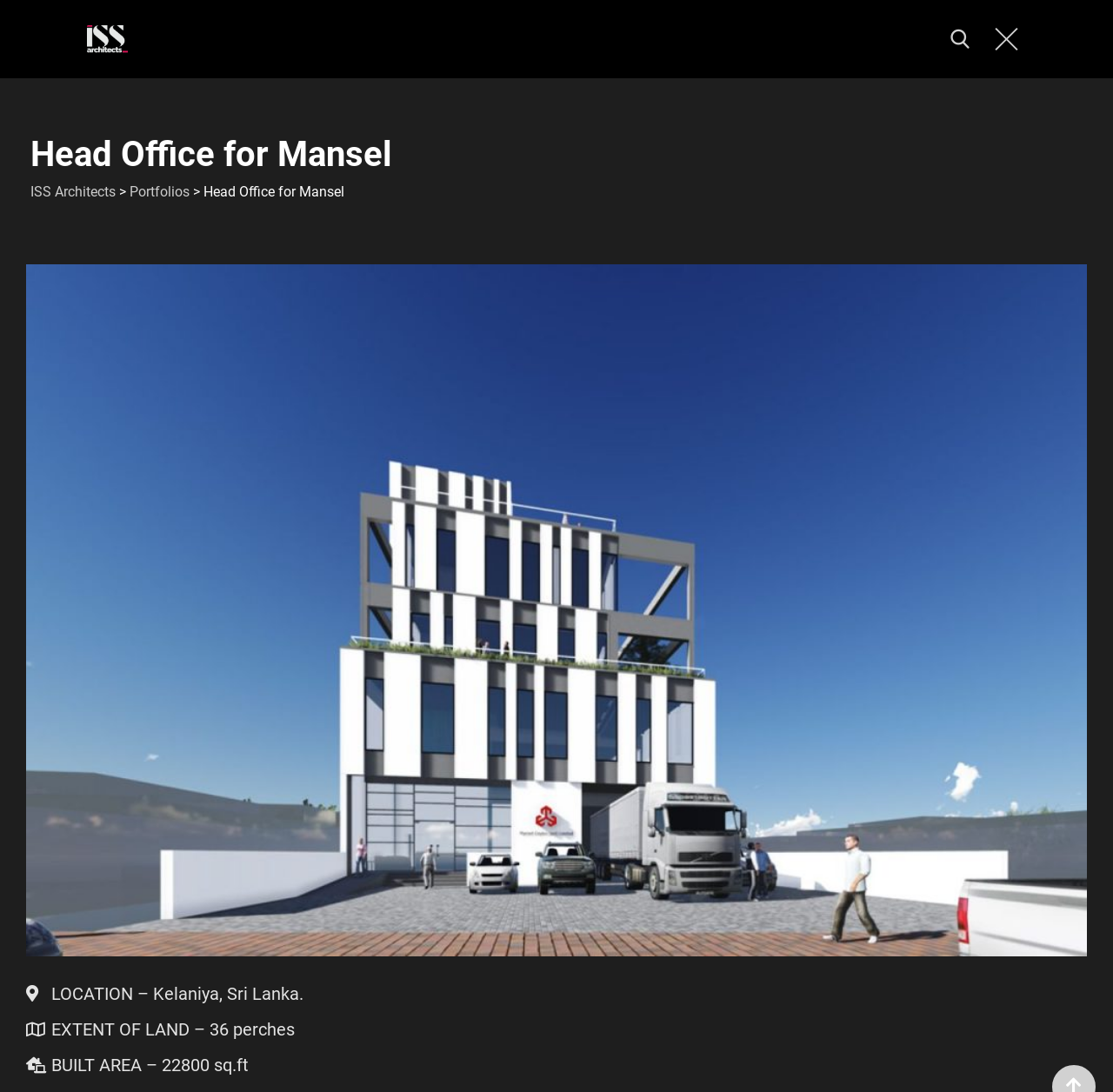What is the location of the Head Office for Mansel?
Kindly offer a comprehensive and detailed response to the question.

I found the answer by looking at the StaticText element with the text 'LOCATION – Kelaniya, Sri Lanka.' which is located at the bottom of the webpage.